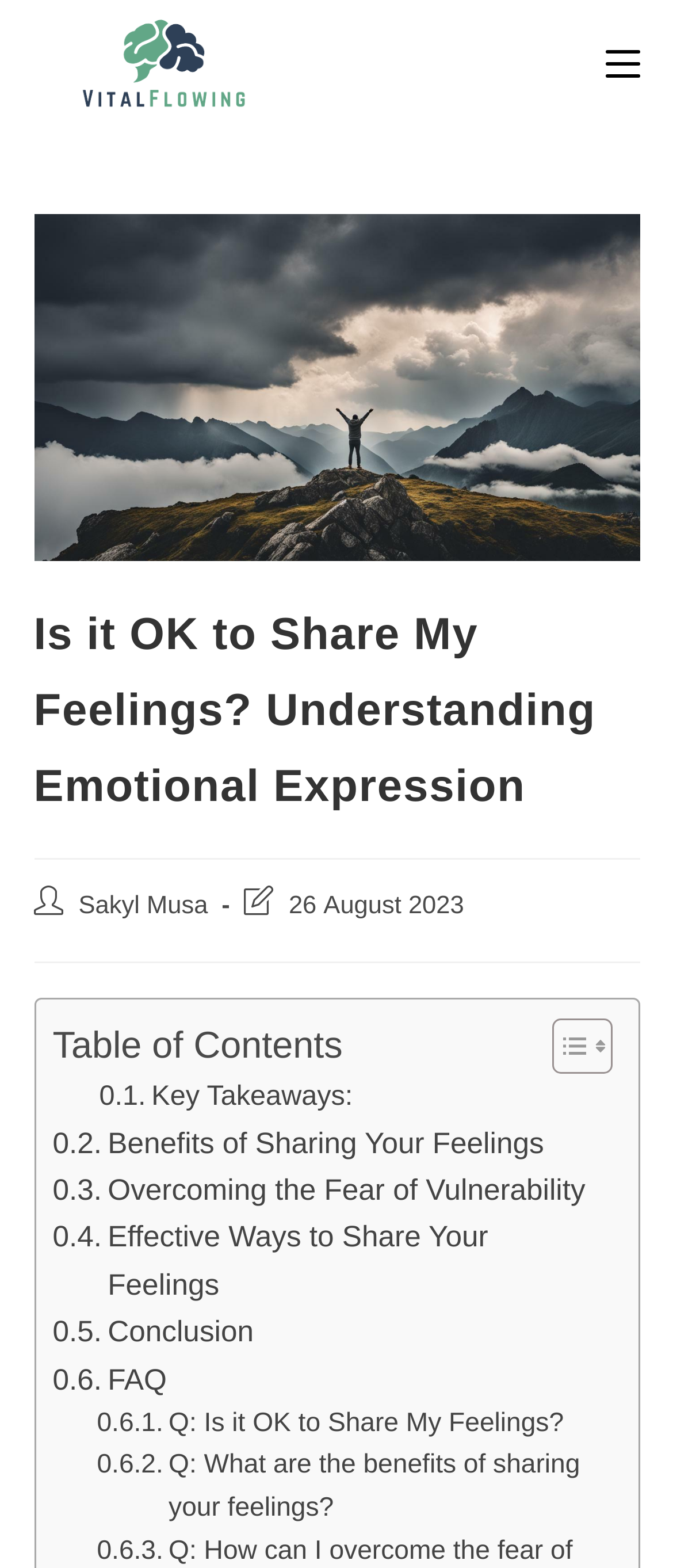Provide a short answer to the following question with just one word or phrase: What is the date of the last modification of this post?

26 August 2023